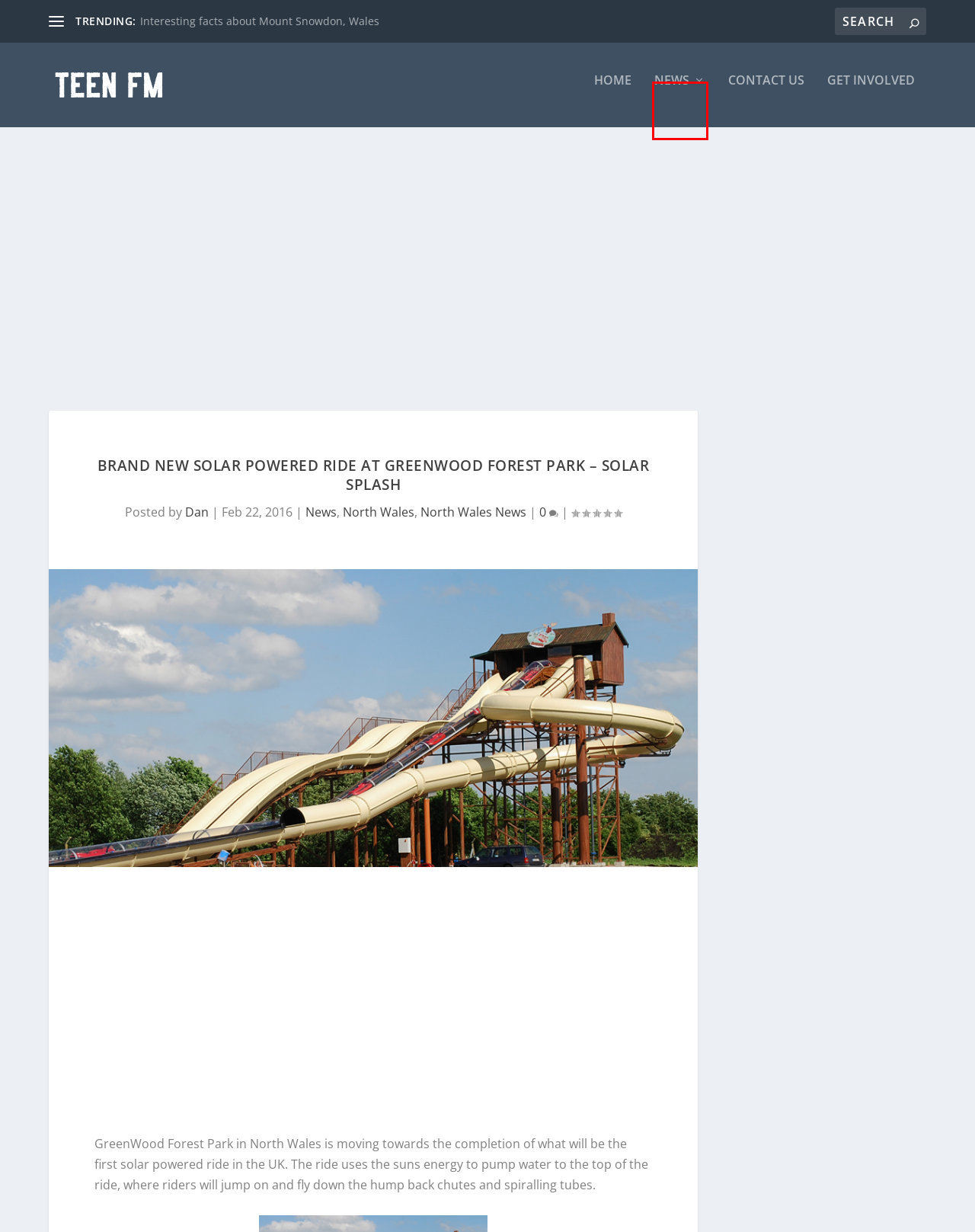Take a look at the provided webpage screenshot featuring a red bounding box around an element. Select the most appropriate webpage description for the page that loads after clicking on the element inside the red bounding box. Here are the candidates:
A. Contact Us | Teen FM
B. News | Teen FM
C. Teen FM |
D. Dan | Teen FM
E. North Wales | Teen FM
F. Get Involved | Teen FM
G. North Wales News | Teen FM
H. Interesting facts about Mount Snowdon, Wales | Teen FM

B